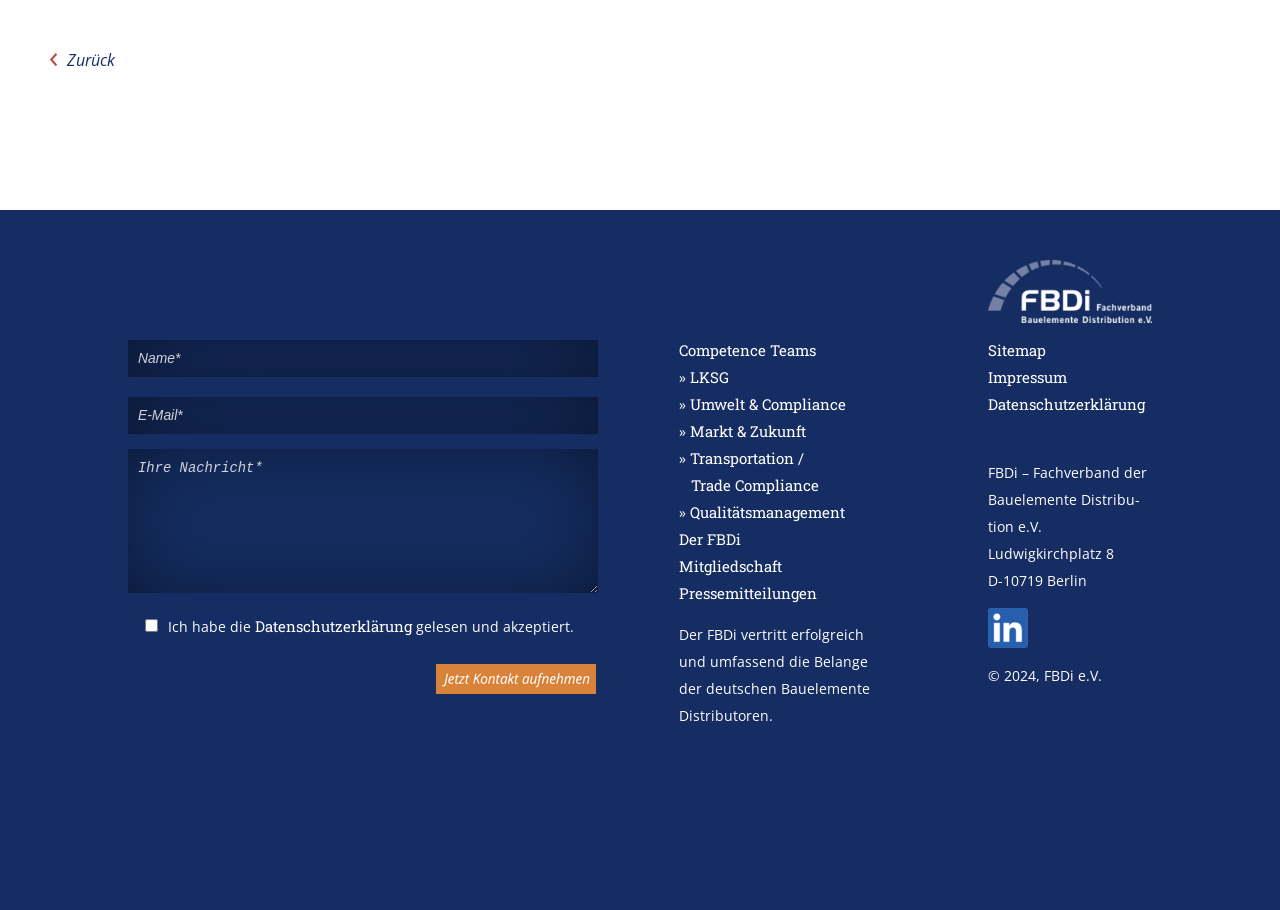What are the links on the right side of the page for?
Identify the answer in the screenshot and reply with a single word or phrase.

Navigation